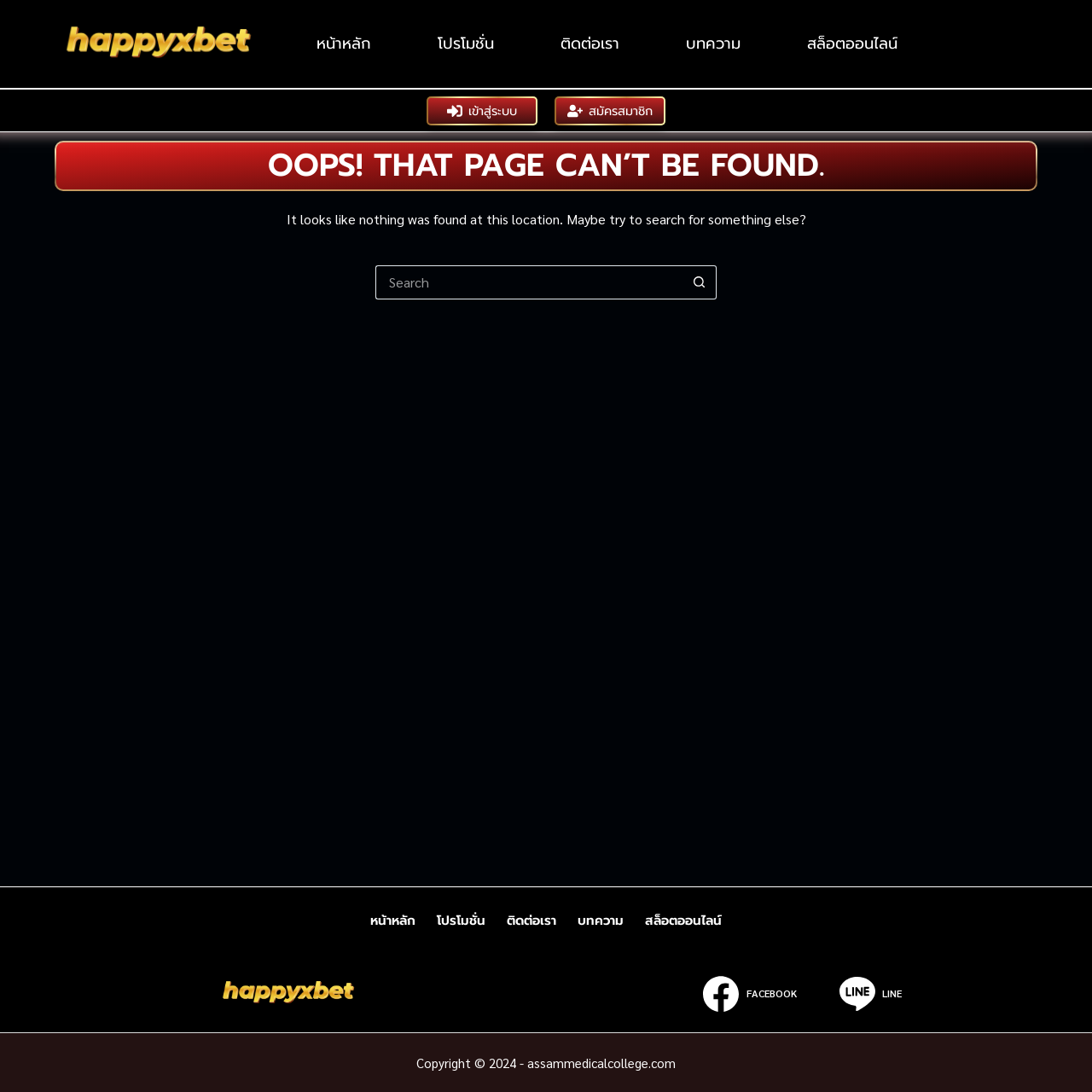Please predict the bounding box coordinates of the element's region where a click is necessary to complete the following instruction: "Search for something". The coordinates should be represented by four float numbers between 0 and 1, i.e., [left, top, right, bottom].

[0.344, 0.243, 0.656, 0.274]